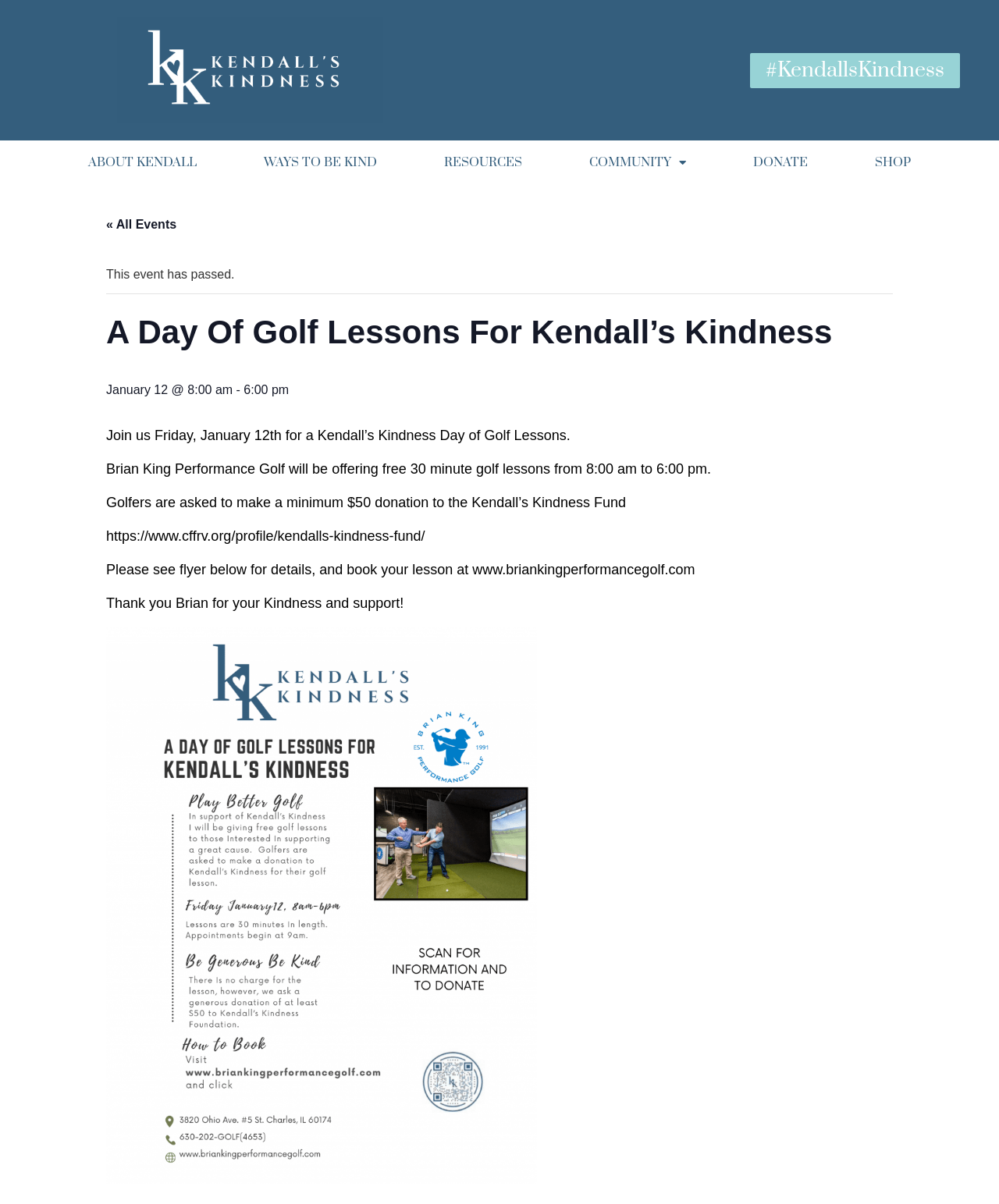Carefully observe the image and respond to the question with a detailed answer:
What is the minimum donation required for the Kendall’s Kindness Fund?

The minimum donation required for the Kendall’s Kindness Fund can be found in the text 'Golfers are asked to make a minimum $50 donation to the Kendall’s Kindness Fund' which indicates that the minimum donation is $50.